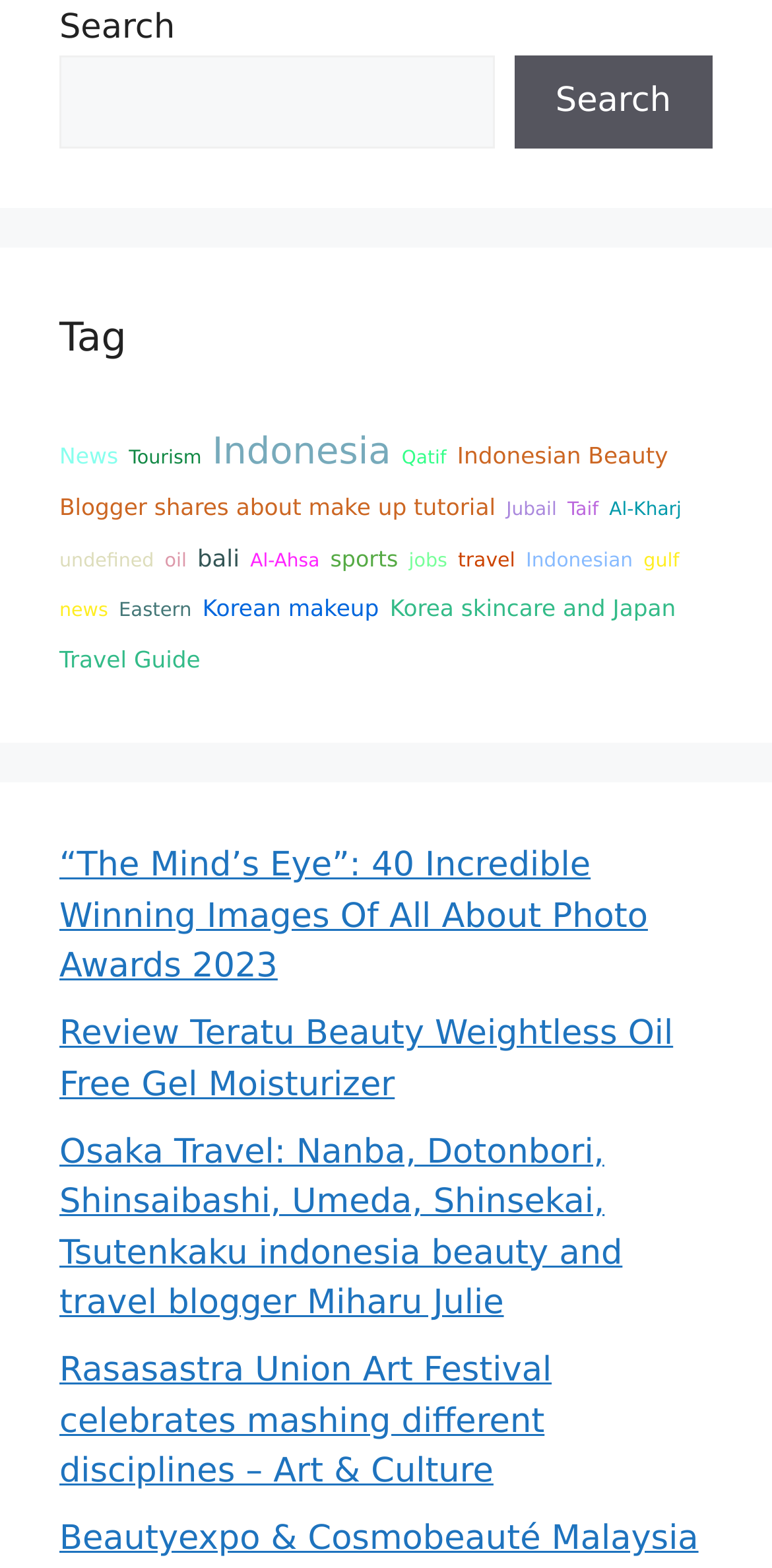Provide your answer to the question using just one word or phrase: Is there a search box on this webpage?

Yes